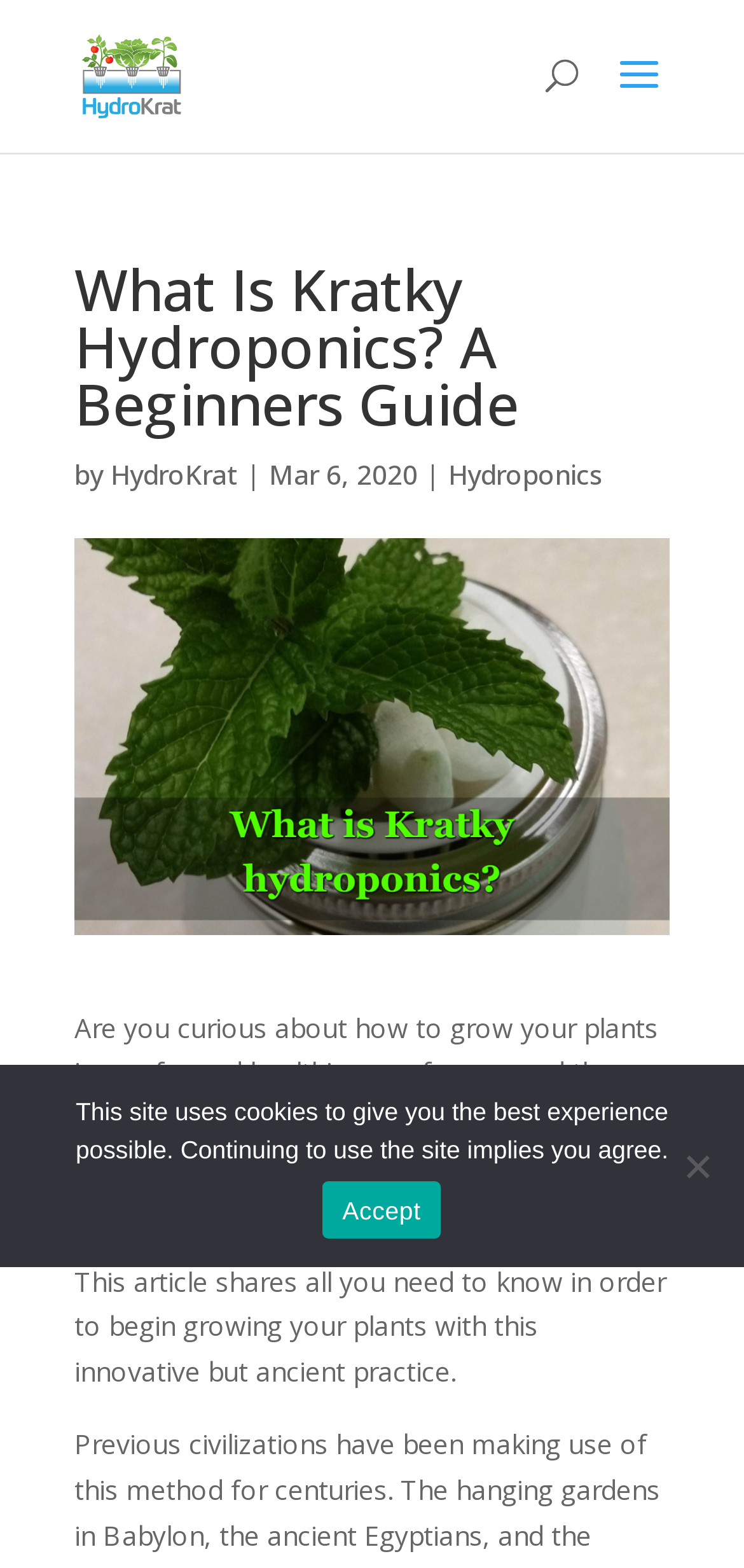Reply to the question with a single word or phrase:
Who wrote the article?

HydroKrat